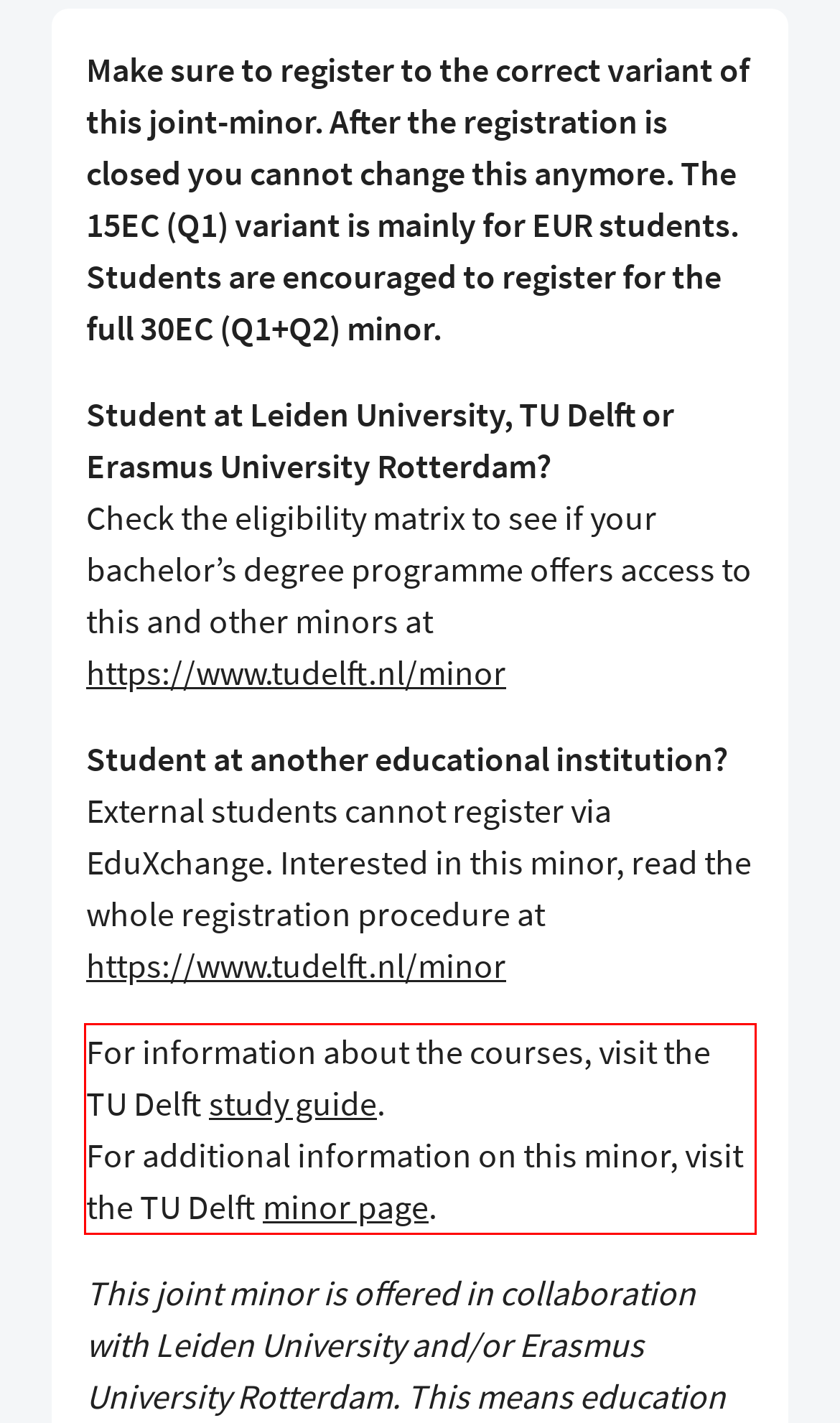Examine the webpage screenshot and use OCR to obtain the text inside the red bounding box.

For information about the courses, visit the TU Delft study guide. For additional information on this minor, visit the TU Delft minor page.